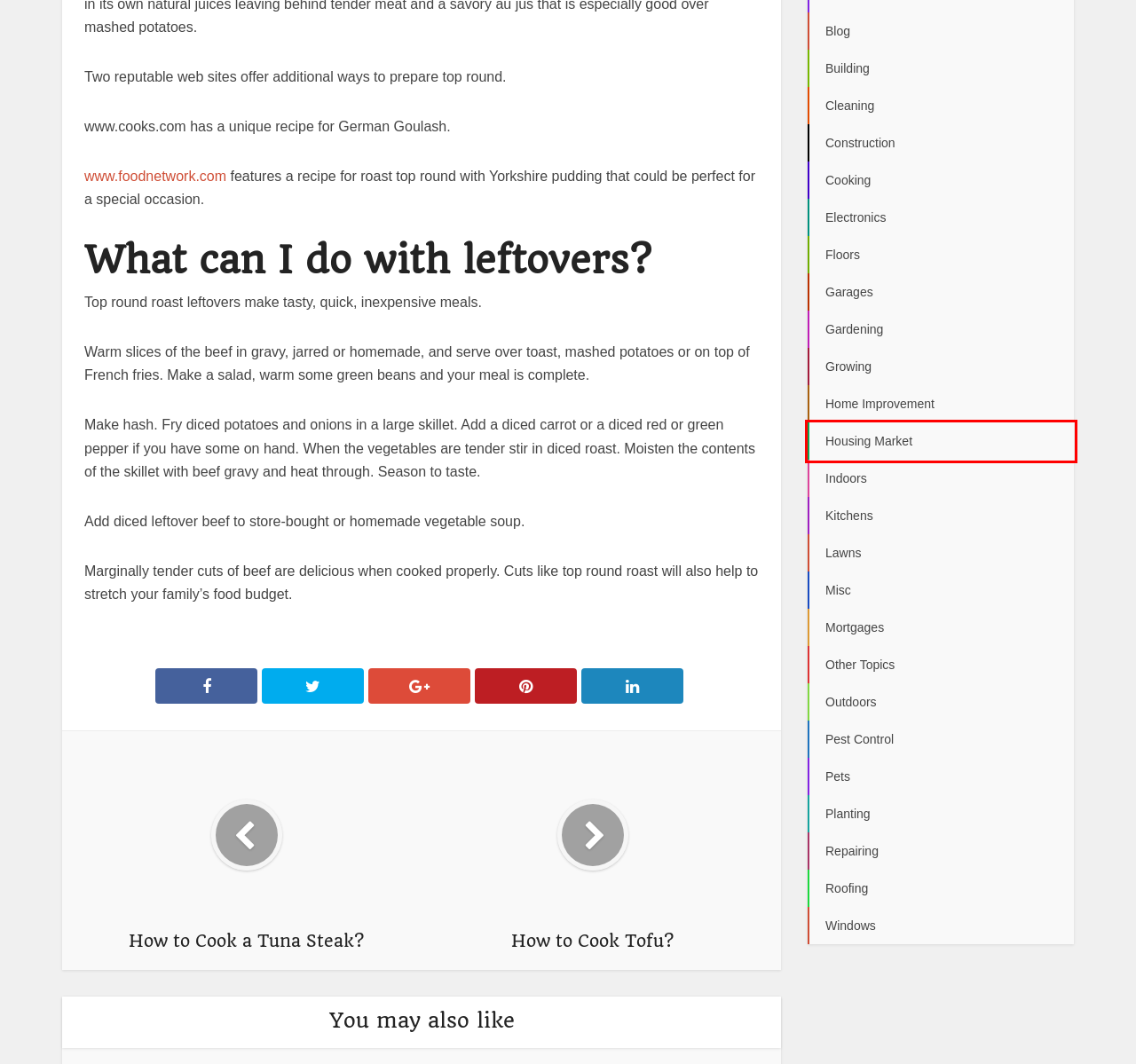Review the screenshot of a webpage containing a red bounding box around an element. Select the description that best matches the new webpage after clicking the highlighted element. The options are:
A. Planting Archives – The Housing Forum
B. Cleaning Archives – The Housing Forum
C. Mortgages Archives – The Housing Forum
D. Housing Market Archives – The Housing Forum
E. How to Cook Tofu? – The Housing Forum
F. Outdoors Archives – The Housing Forum
G. Misc Archives – The Housing Forum
H. Kitchens Archives – The Housing Forum

D